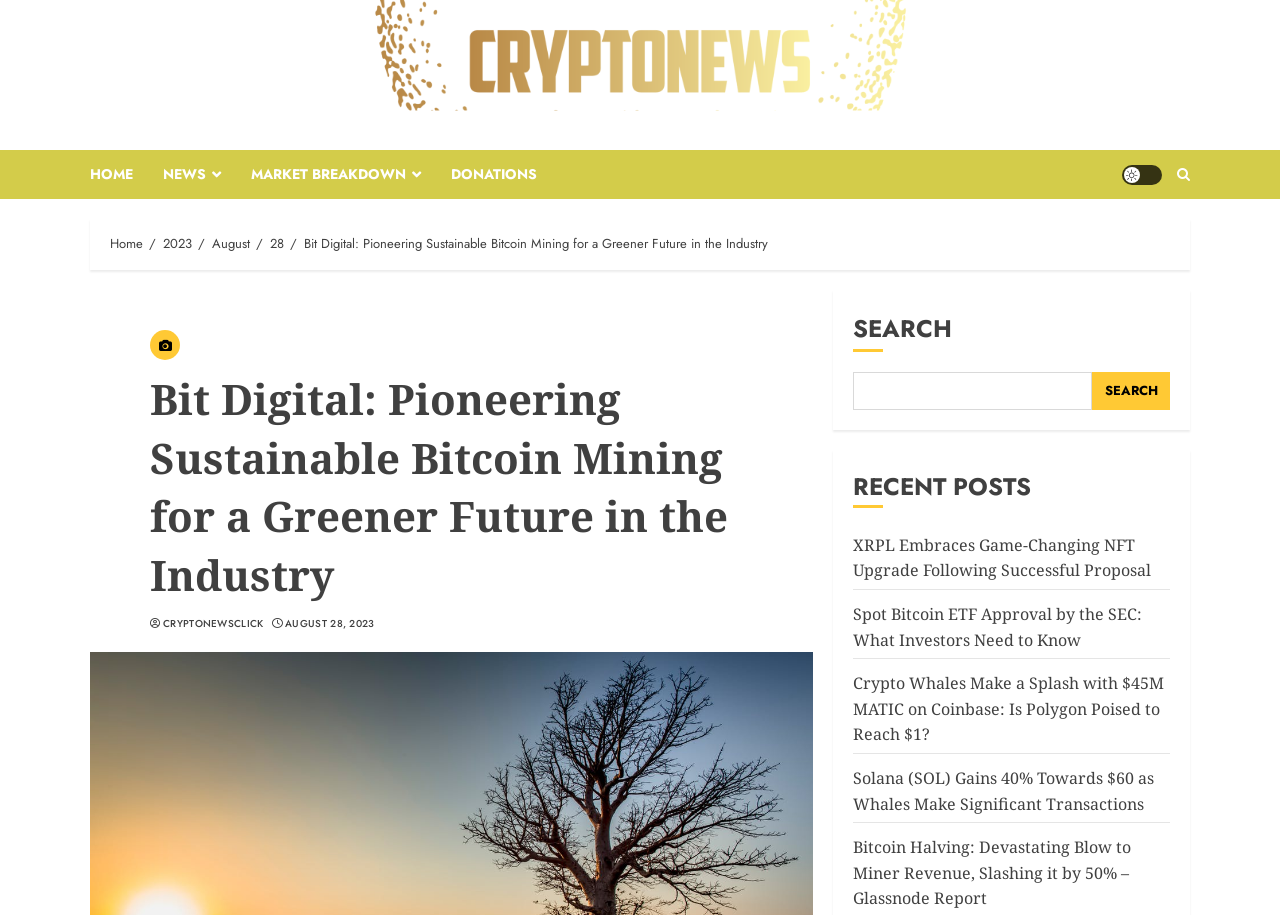Based on the description "Market Breakdown", find the bounding box of the specified UI element.

[0.196, 0.164, 0.352, 0.217]